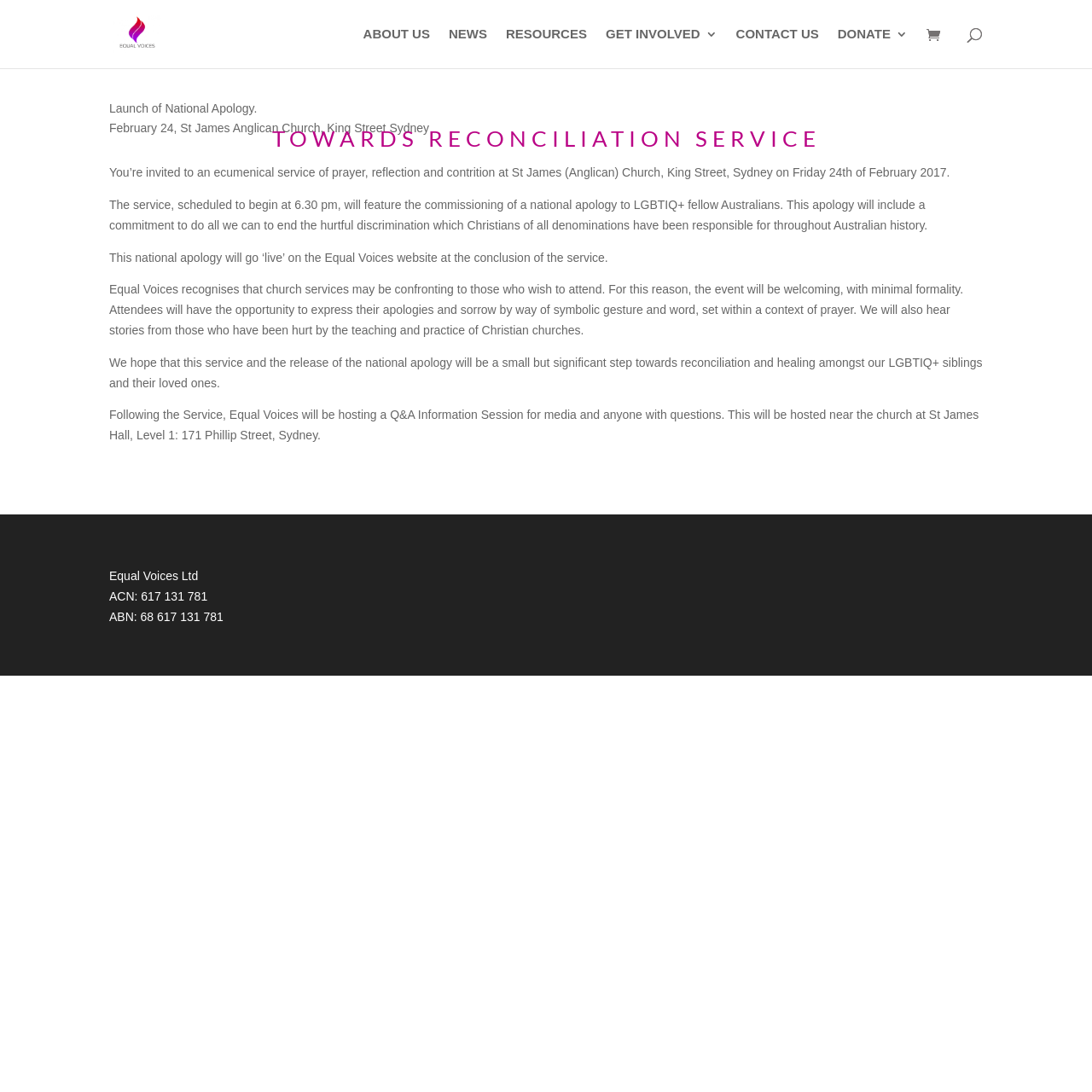Using the provided element description: "Resources", identify the bounding box coordinates. The coordinates should be four floats between 0 and 1 in the order [left, top, right, bottom].

[0.463, 0.026, 0.537, 0.062]